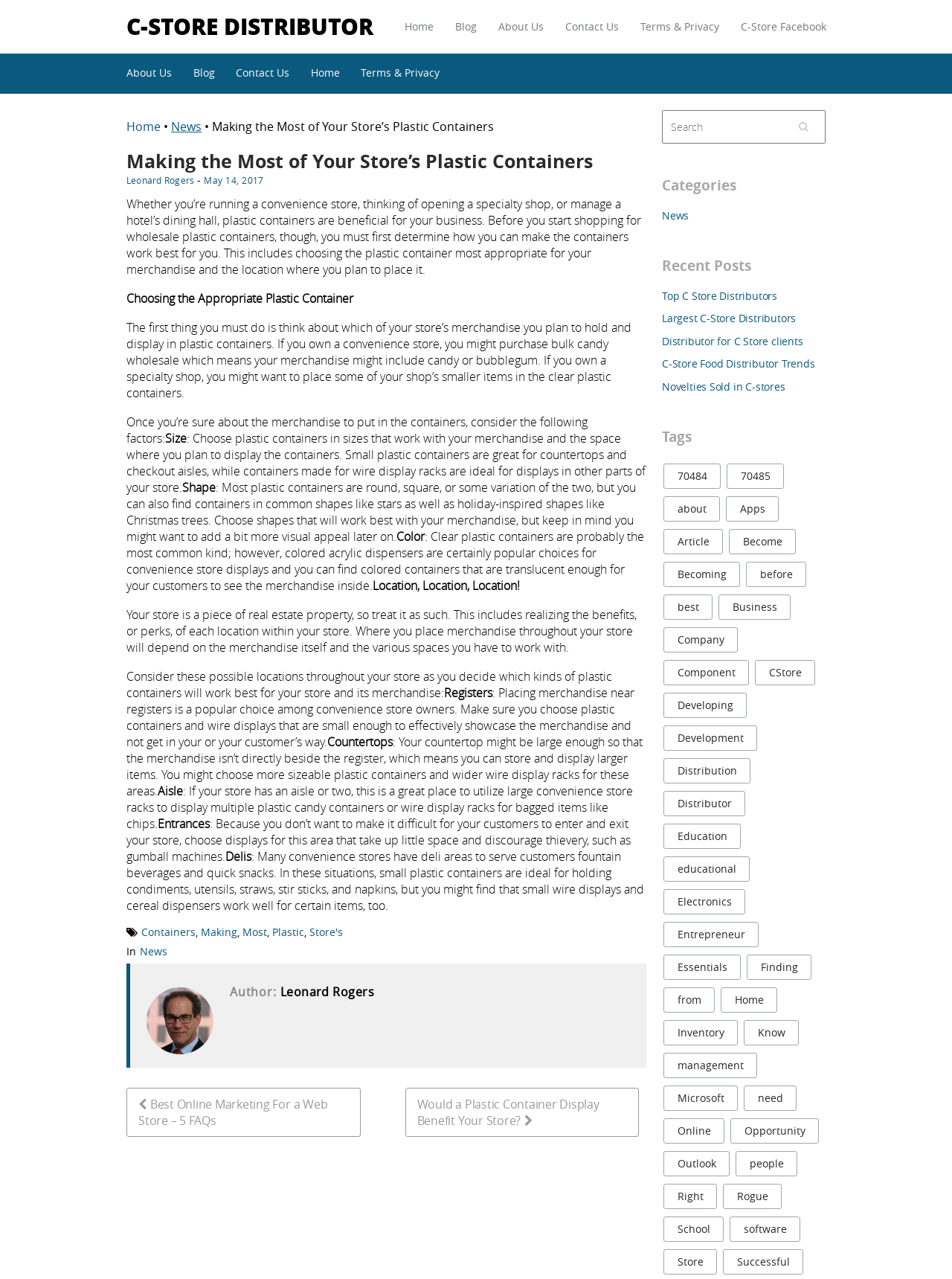Given the following UI element description: "Powered by Zendesk", find the bounding box coordinates in the webpage screenshot.

None